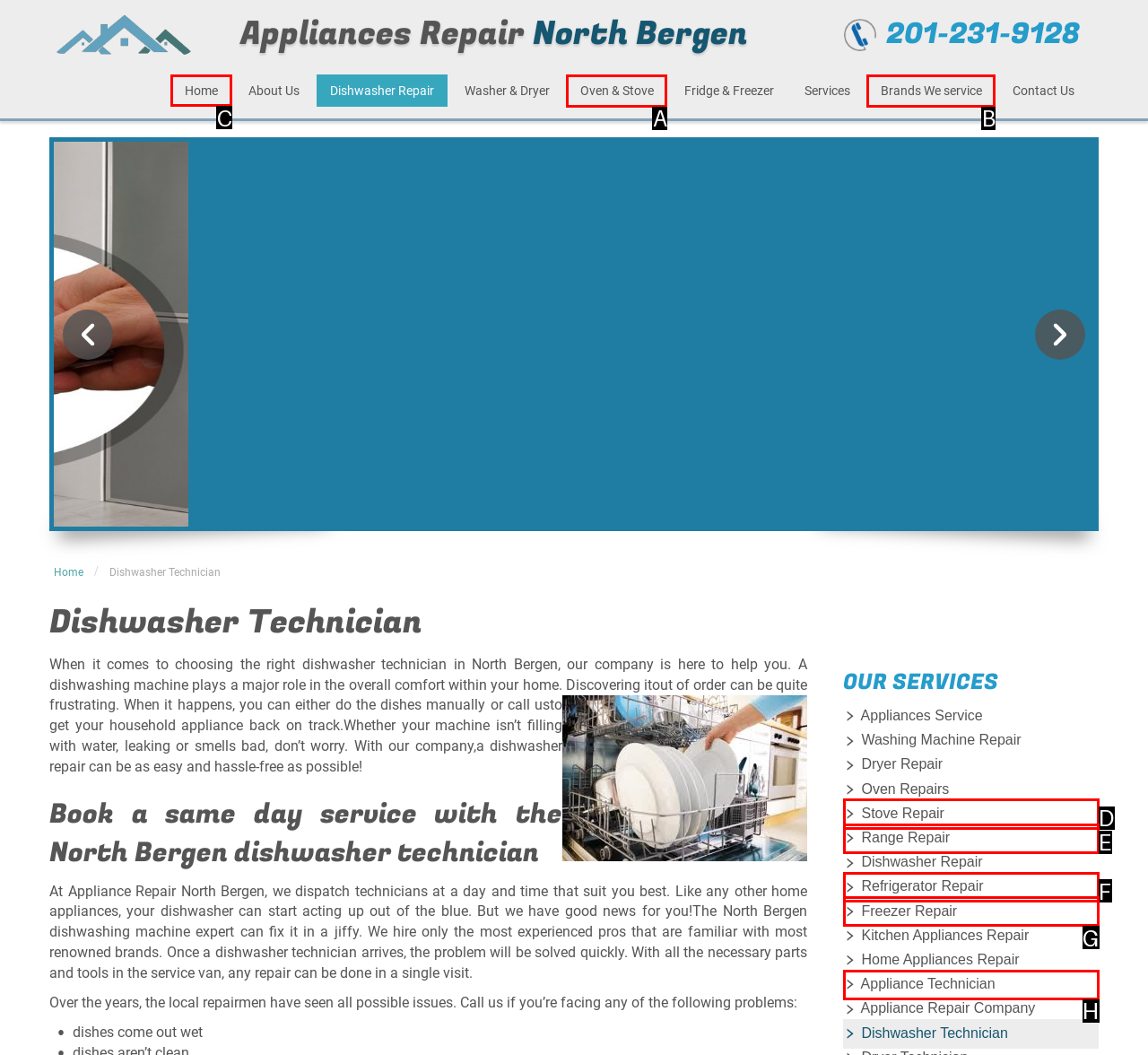Choose the letter of the option you need to click to Click the 'Home' link. Answer with the letter only.

C